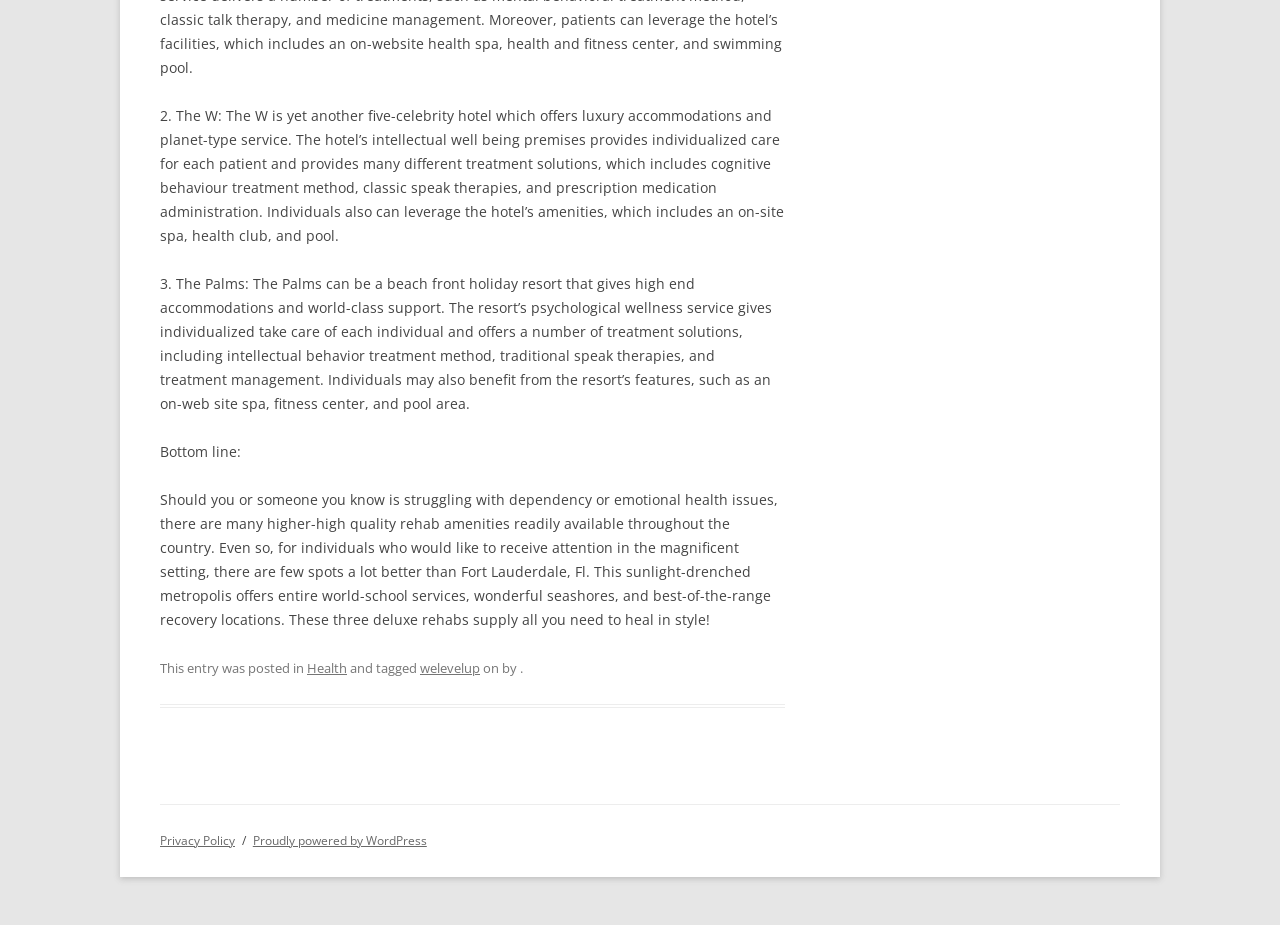Bounding box coordinates are specified in the format (top-left x, top-left y, bottom-right x, bottom-right y). All values are floating point numbers bounded between 0 and 1. Please provide the bounding box coordinate of the region this sentence describes: Sign Up

None